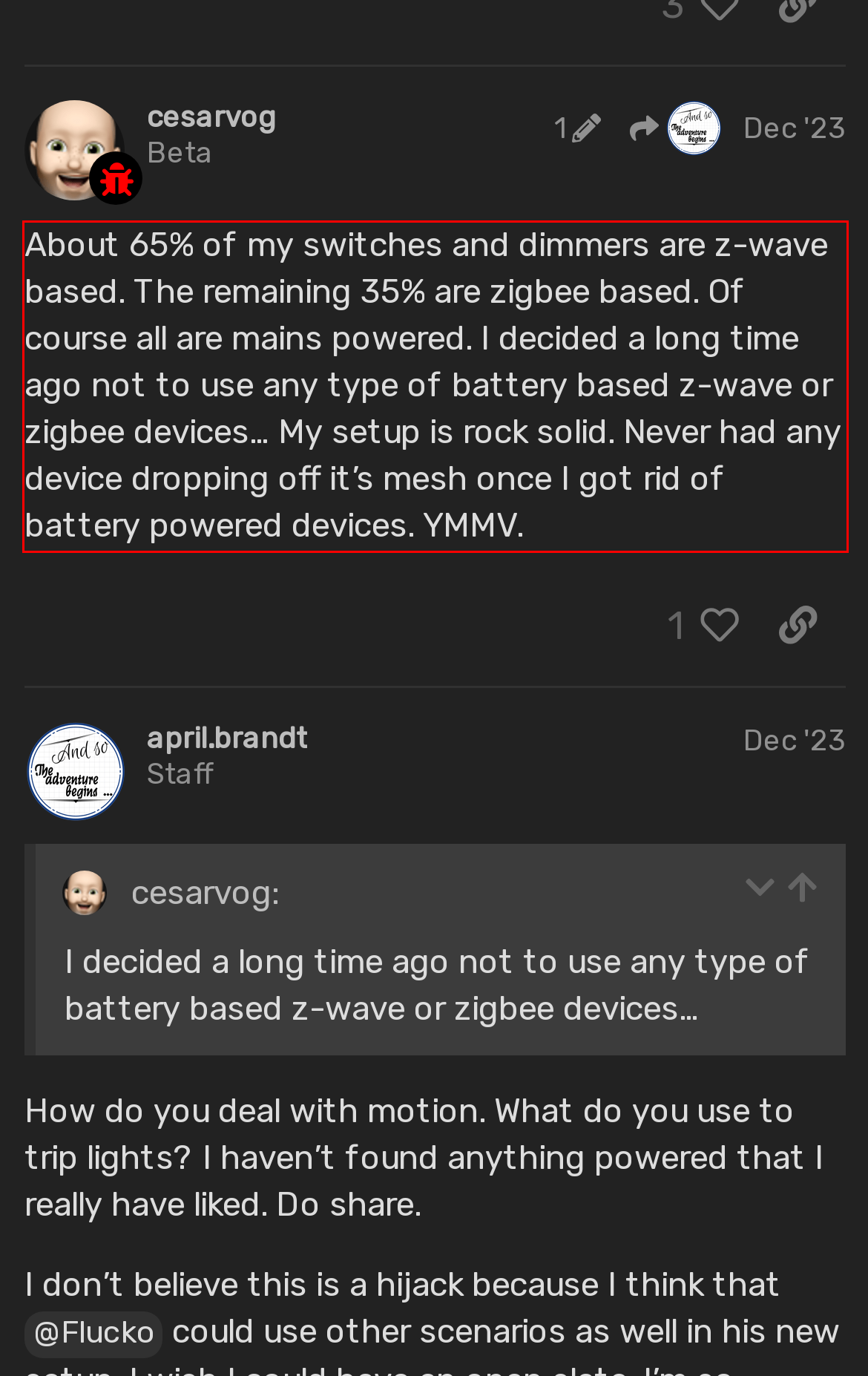View the screenshot of the webpage and identify the UI element surrounded by a red bounding box. Extract the text contained within this red bounding box.

About 65% of my switches and dimmers are z-wave based. The remaining 35% are zigbee based. Of course all are mains powered. I decided a long time ago not to use any type of battery based z-wave or zigbee devices… My setup is rock solid. Never had any device dropping off it’s mesh once I got rid of battery powered devices. YMMV.